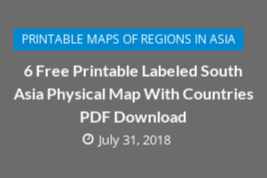Examine the screenshot and answer the question in as much detail as possible: When was this resource added or last updated?

The date displayed in the image, July 31, 2018, indicates when this resource was added or last updated, further informing users about the timeliness of the content.